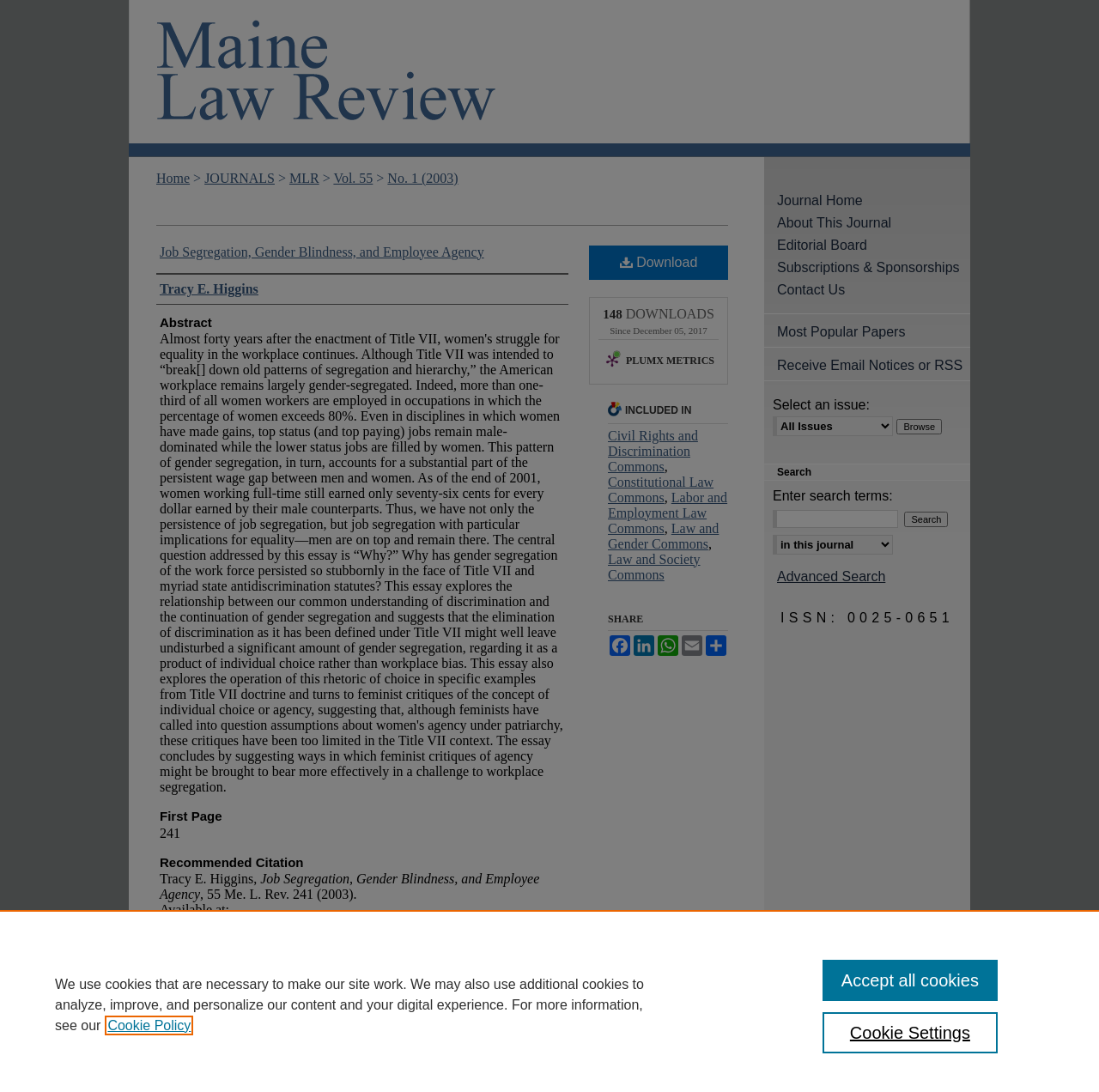Could you determine the bounding box coordinates of the clickable element to complete the instruction: "Click the 'Menu' link"? Provide the coordinates as four float numbers between 0 and 1, i.e., [left, top, right, bottom].

[0.953, 0.0, 1.0, 0.039]